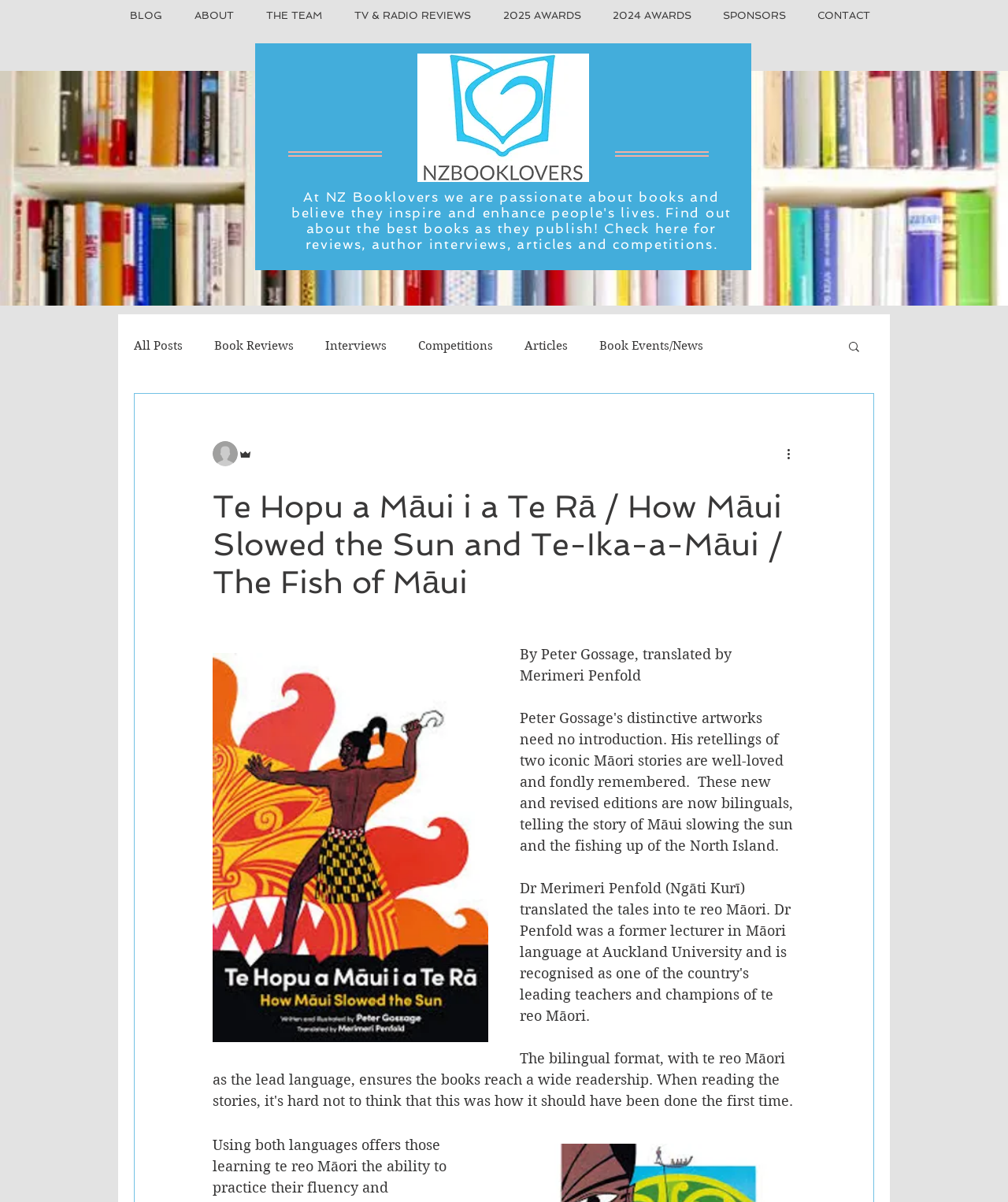Provide a one-word or one-phrase answer to the question:
What is the purpose of the 'Search' button?

To search the website